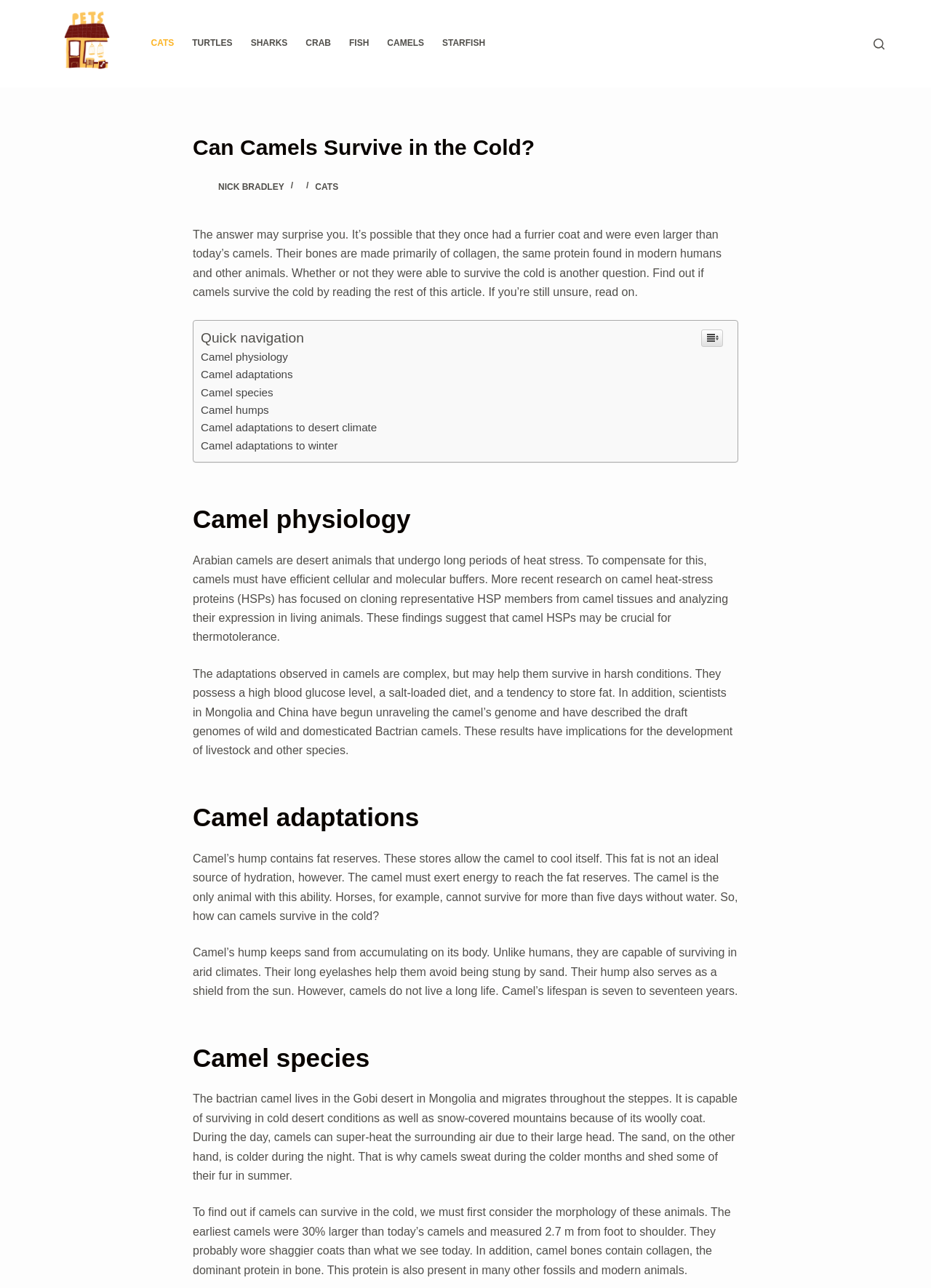What is the author of the article?
Use the image to give a comprehensive and detailed response to the question.

The author of the article can be found by looking at the header section of the webpage, where it says 'Nick Bradley' with an image of the author next to it.